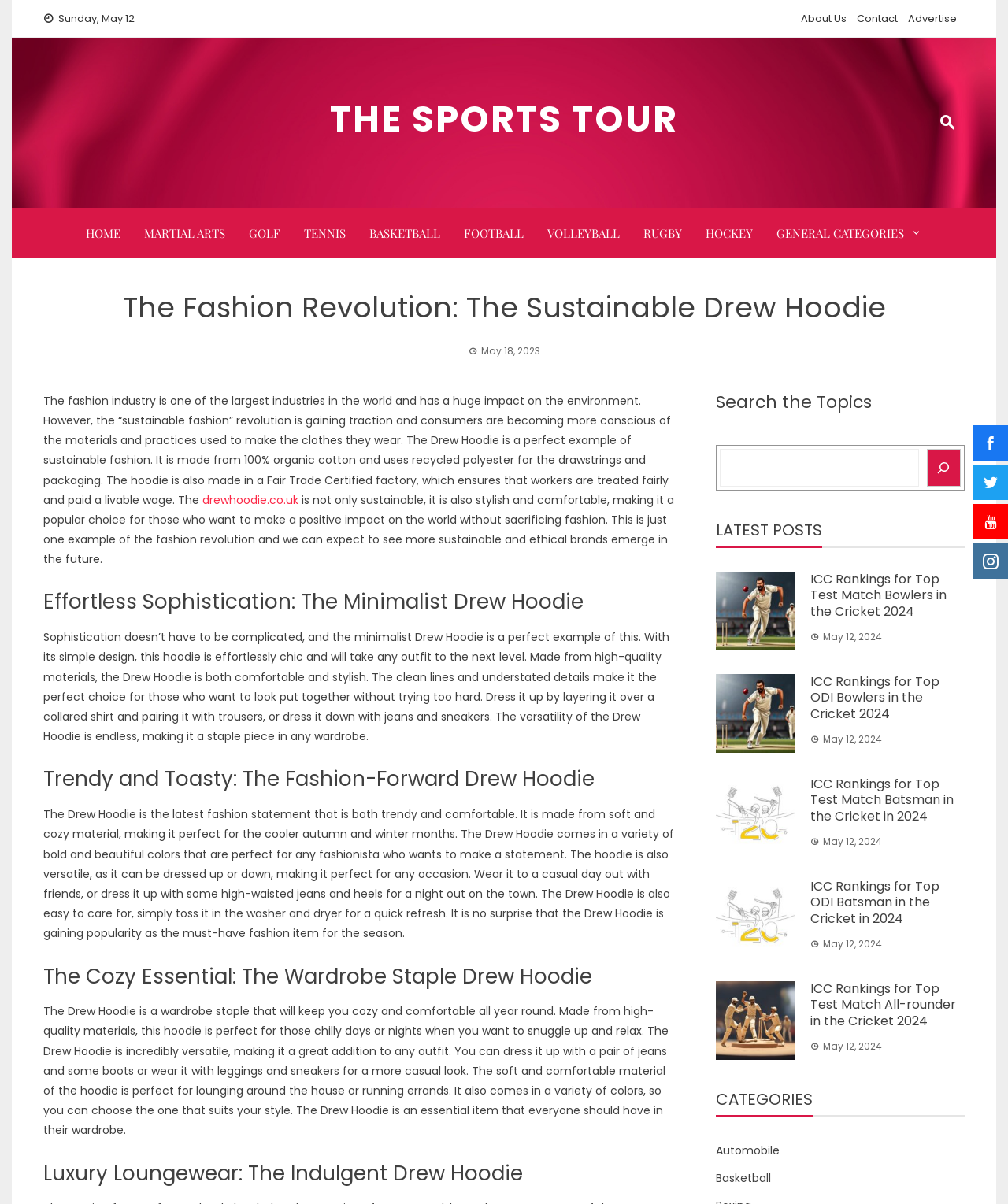Locate the bounding box coordinates of the element I should click to achieve the following instruction: "Visit the homepage".

[0.085, 0.183, 0.12, 0.204]